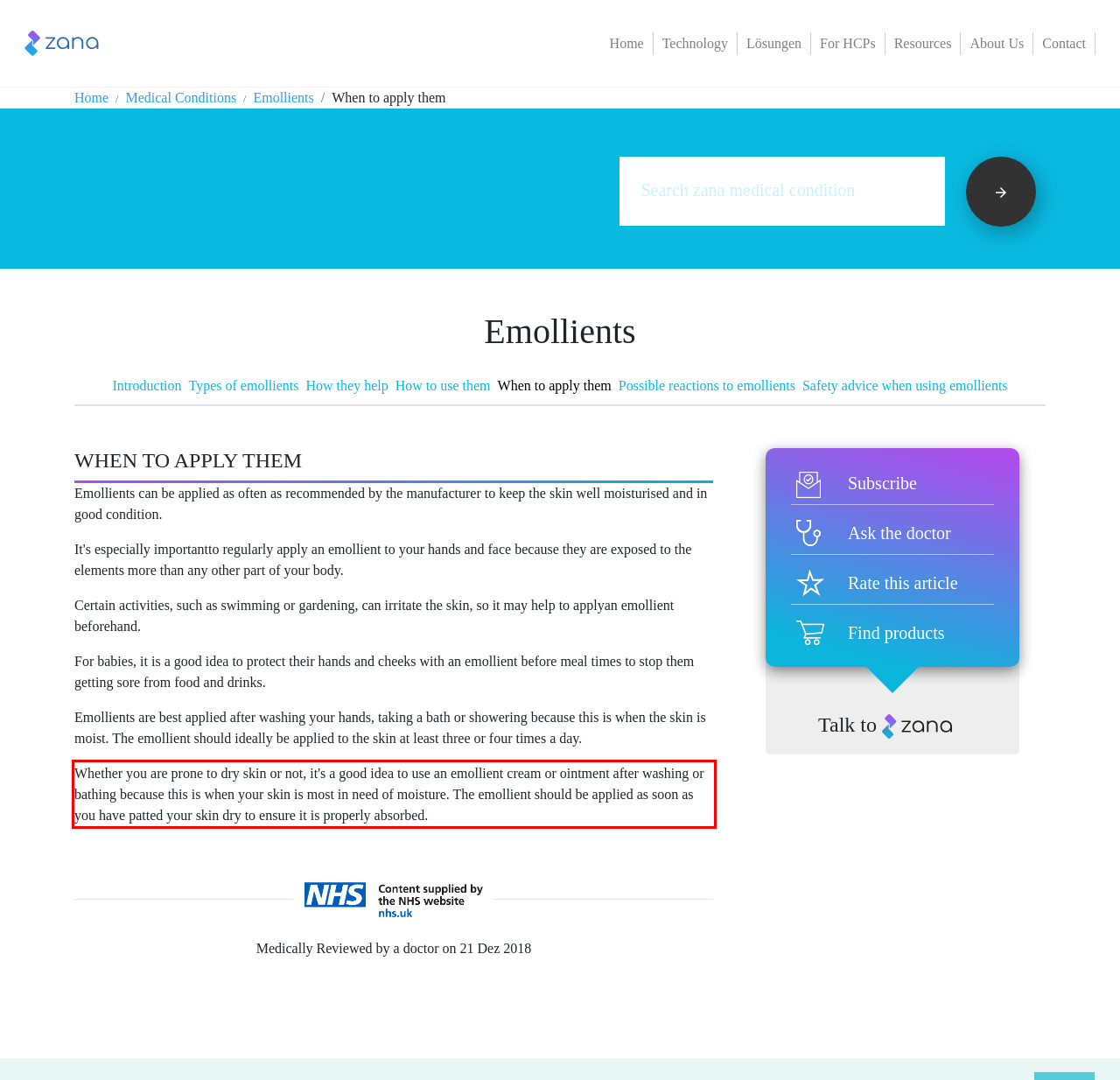Using OCR, extract the text content found within the red bounding box in the given webpage screenshot.

Whether you are prone to dry skin or not, it's a good idea to use an emollient cream or ointment after washing or bathing because this is when your skin is most in need of moisture. The emollient should be applied as soon as you have patted your skin dry to ensure it is properly absorbed.